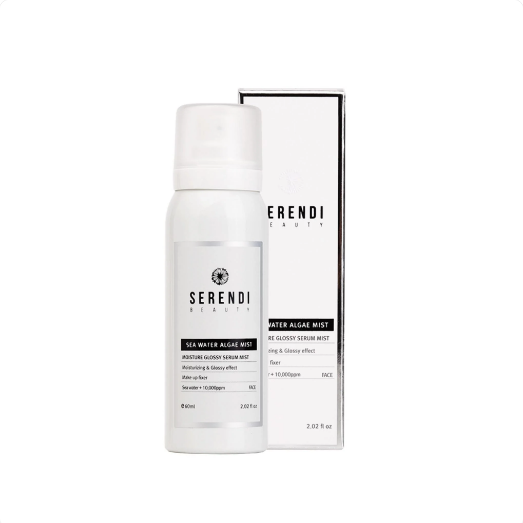Provide a comprehensive description of the image.

The image showcases the "Sea Water Algae Mist" from Serendi Beauty, elegantly packaged in a sleek bottle. This refreshing serum mist is designed to hydrate and rejuvenate the skin, enriched with a blend of sea water and algae. The product emphasizes its moisturizing properties while providing a glossy effect, making it suitable for various skin types. The bottle holds 60ml (2.02 fl oz) and features a minimalist design, highlighting its active ingredients and benefits. The accompanying packaging is equally refined, reinforcing the brand's commitment to quality and aesthetics. Ideal for use throughout the day, this mist serves as a versatile addition to any skincare routine, offering soothing refreshment whenever needed.